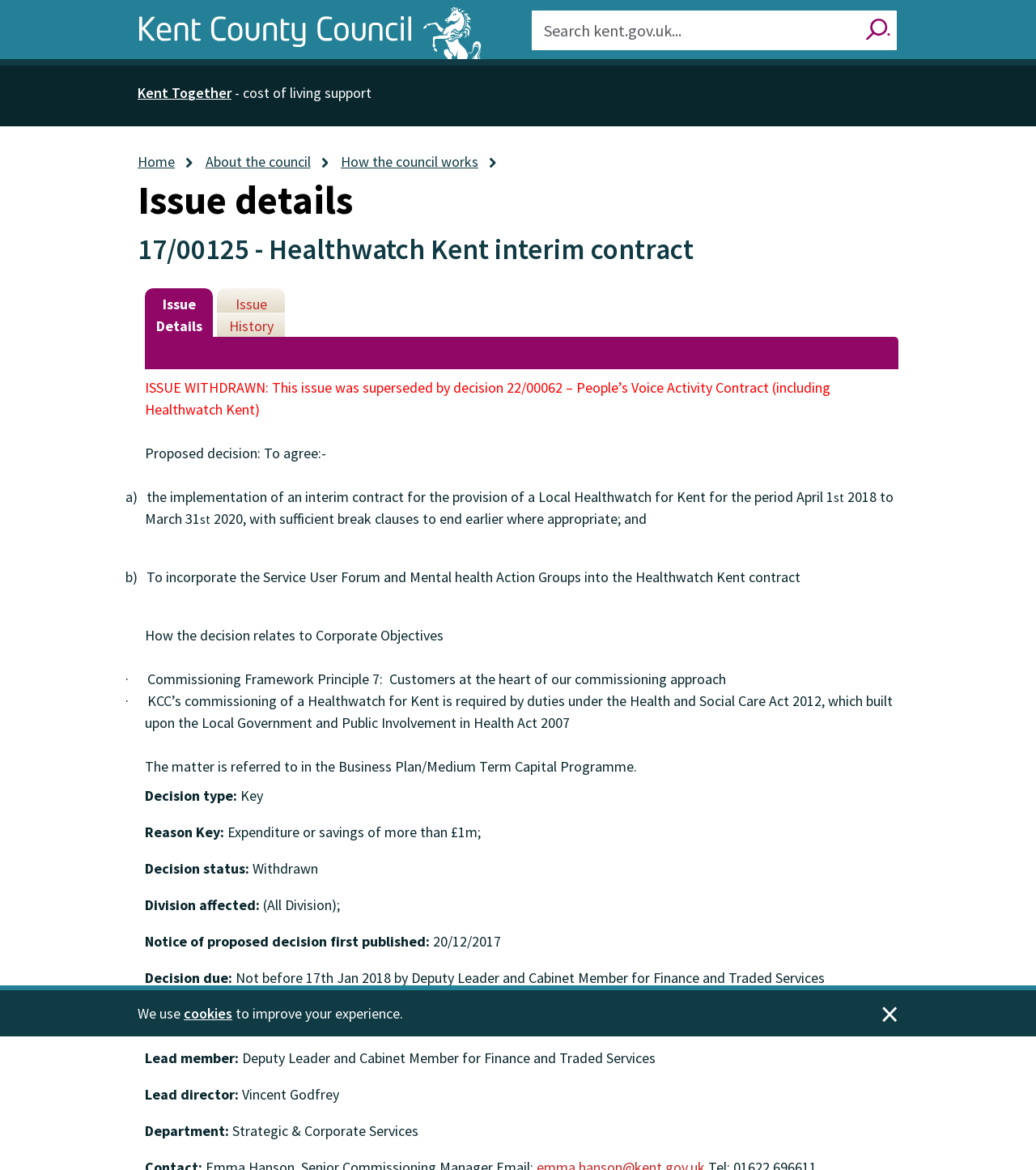Locate the bounding box coordinates of the area you need to click to fulfill this instruction: 'Go to Kent County Council'. The coordinates must be in the form of four float numbers ranging from 0 to 1: [left, top, right, bottom].

[0.121, 0.0, 0.476, 0.051]